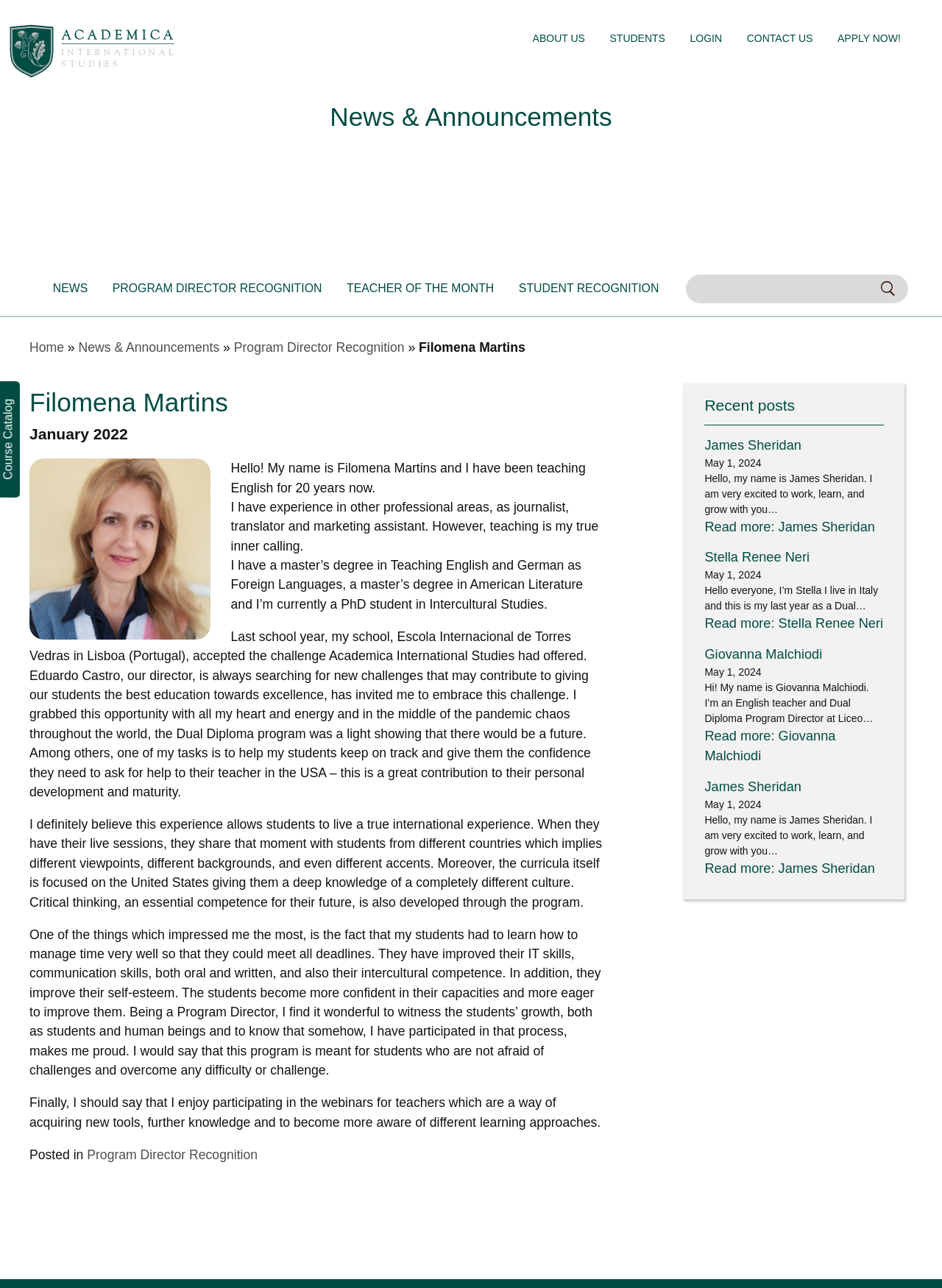Show me the bounding box coordinates of the clickable region to achieve the task as per the instruction: "Go to the 'CONTACT US' page".

[0.783, 0.022, 0.873, 0.039]